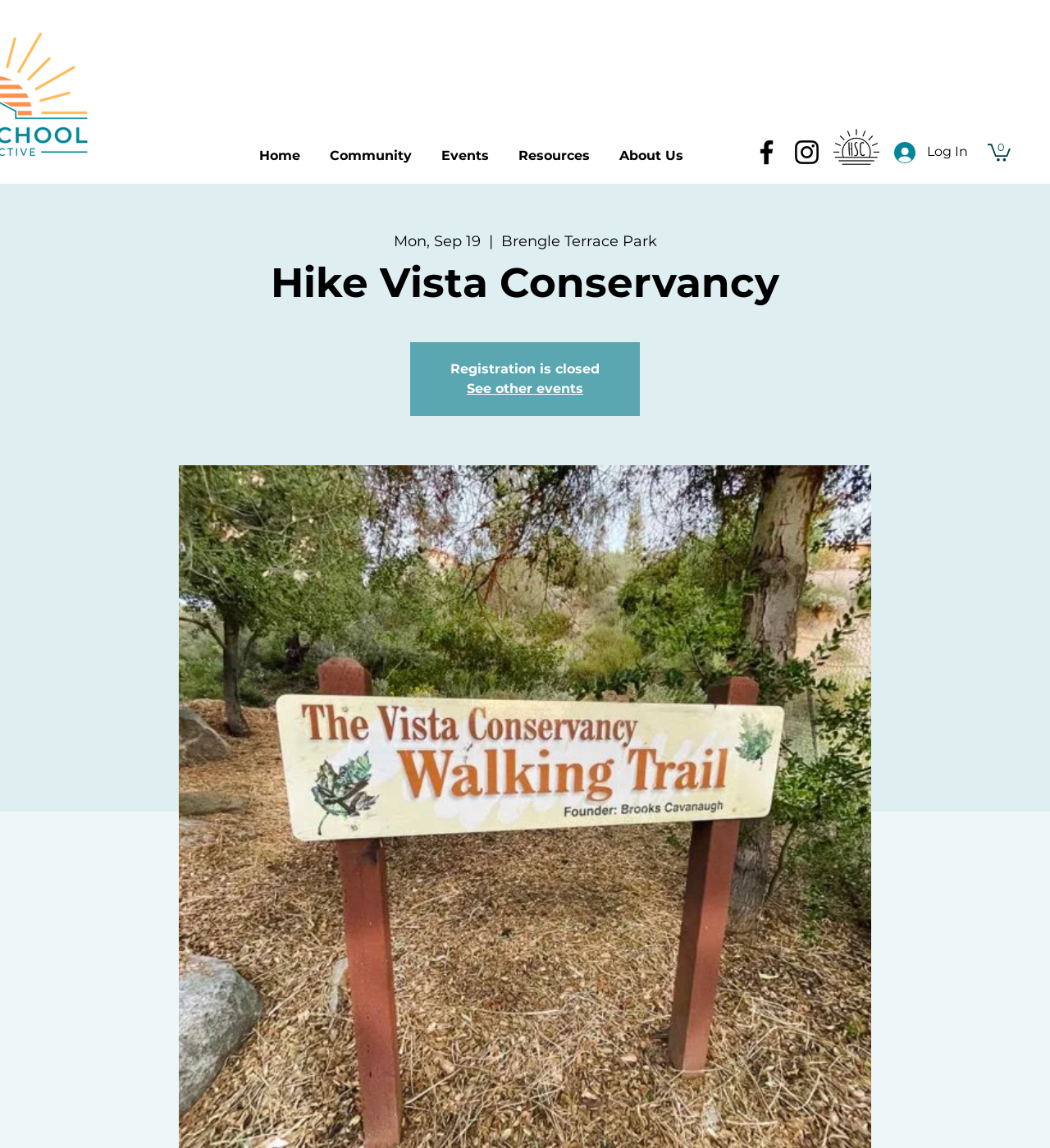Based on the image, give a detailed response to the question: What is the name of the conservancy?

I found the answer by looking at the heading element 'Hike Vista Conservancy' which is located at the top of the webpage.